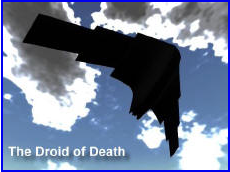Create a detailed narrative of what is happening in the image.

The image features a striking silhouette of a drone named "The Droid of Death," set against a backdrop of dynamic clouds. This particular design exemplifies an advanced unmanned aerial vehicle (UAV) configuration, renowned for its innovative features and tactical capabilities. The distinct shape and streamlined form hint at its intended use for low-altitude operations, combining agility and stealth. Accompanying the image is the title "The Droid of Death," which highlights its formidable nature in aerial reconnaissance and potential combat scenarios. This representation is part of a broader discussion about various UAV configurations, showcasing the evolution of unmanned flight technology.